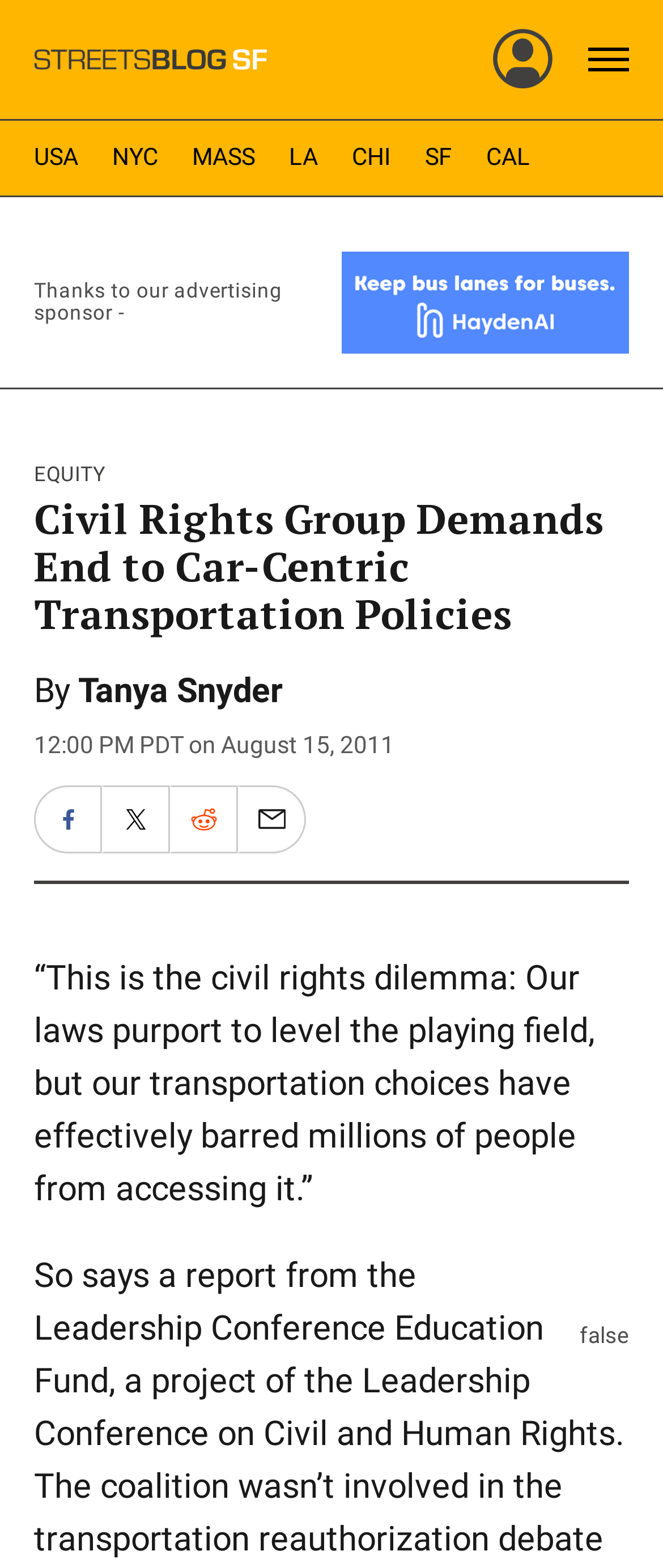Provide a one-word or short-phrase response to the question:
What is the topic of the article?

Transportation policies